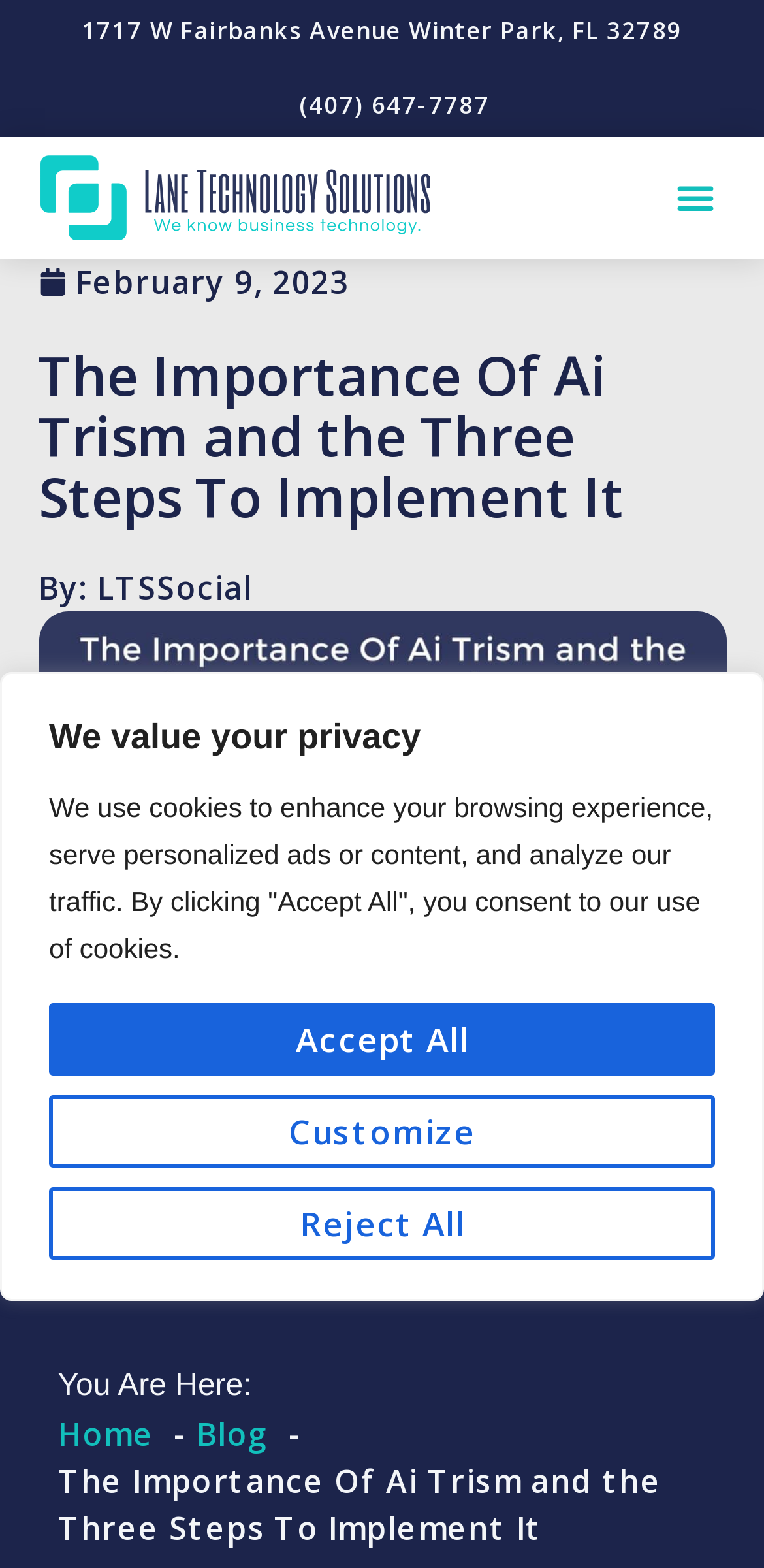What is the phone number of Lane Technology Solutions?
Look at the image and respond to the question as thoroughly as possible.

I found the phone number by looking at the link element located near the top of the webpage, which contains the phone number '(407) 647-7787'.